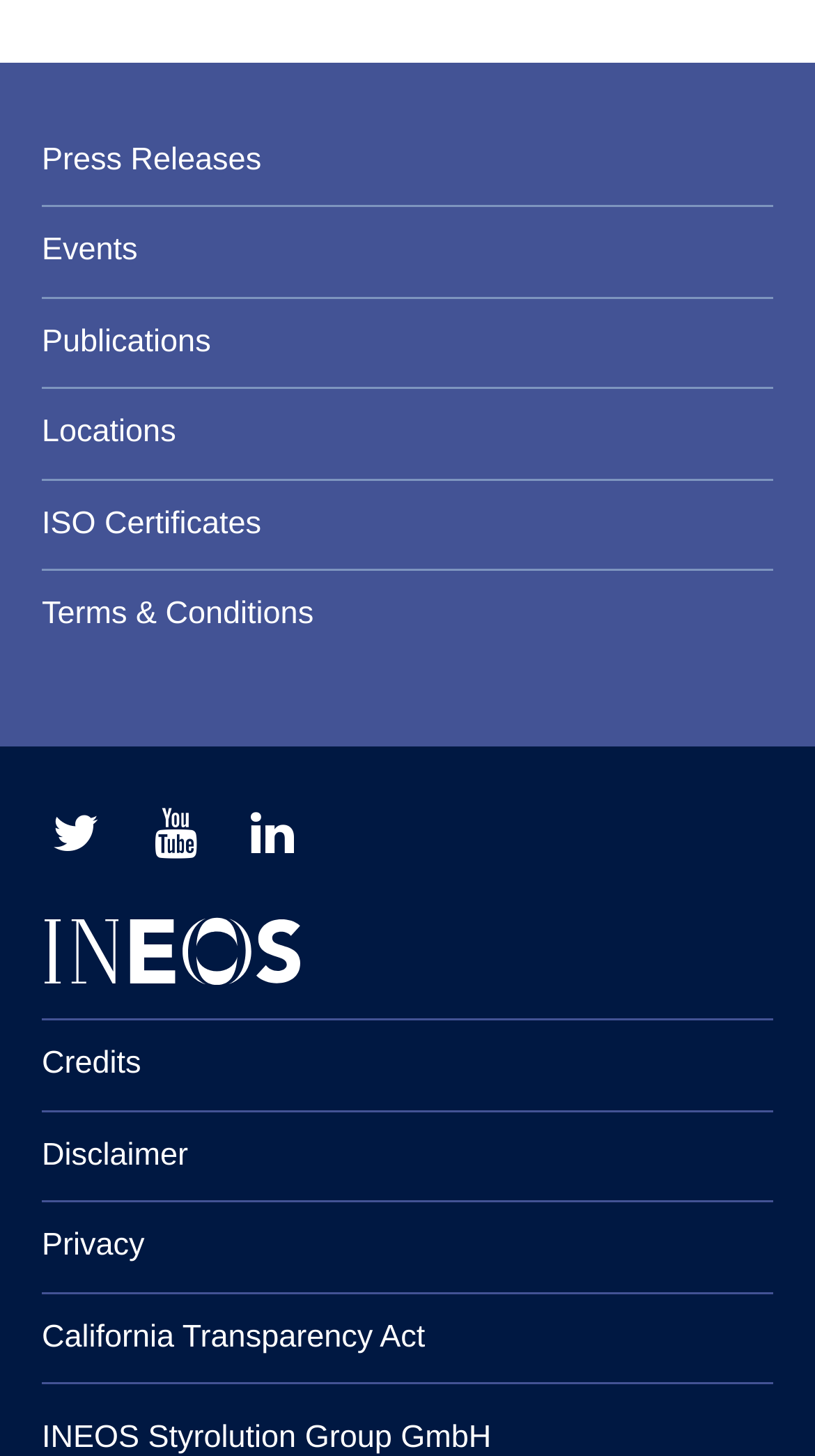Please identify the bounding box coordinates of the element on the webpage that should be clicked to follow this instruction: "Click the Login link". The bounding box coordinates should be given as four float numbers between 0 and 1, formatted as [left, top, right, bottom].

None